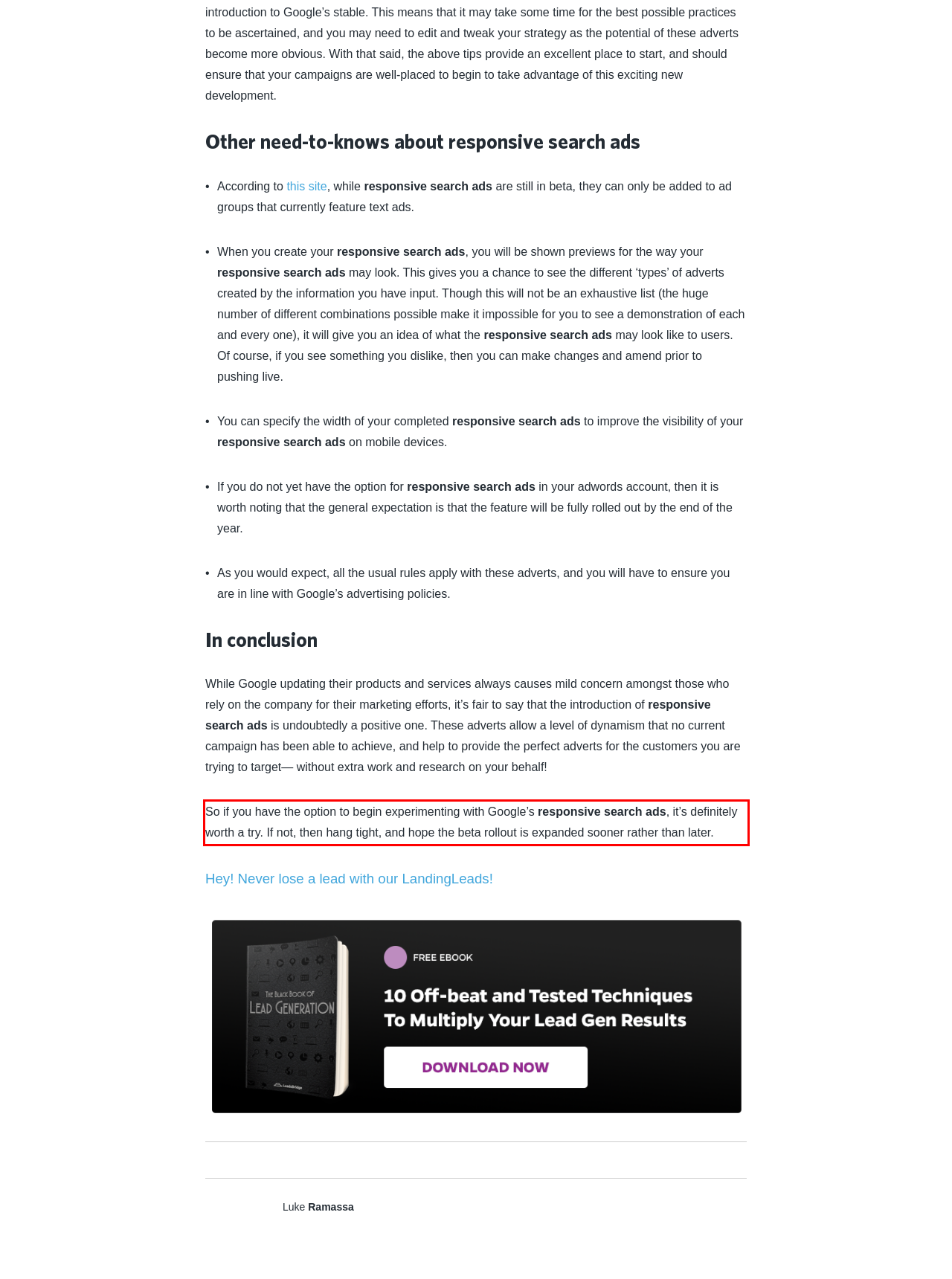From the given screenshot of a webpage, identify the red bounding box and extract the text content within it.

So if you have the option to begin experimenting with Google’s responsive search ads, it’s definitely worth a try. If not, then hang tight, and hope the beta rollout is expanded sooner rather than later.